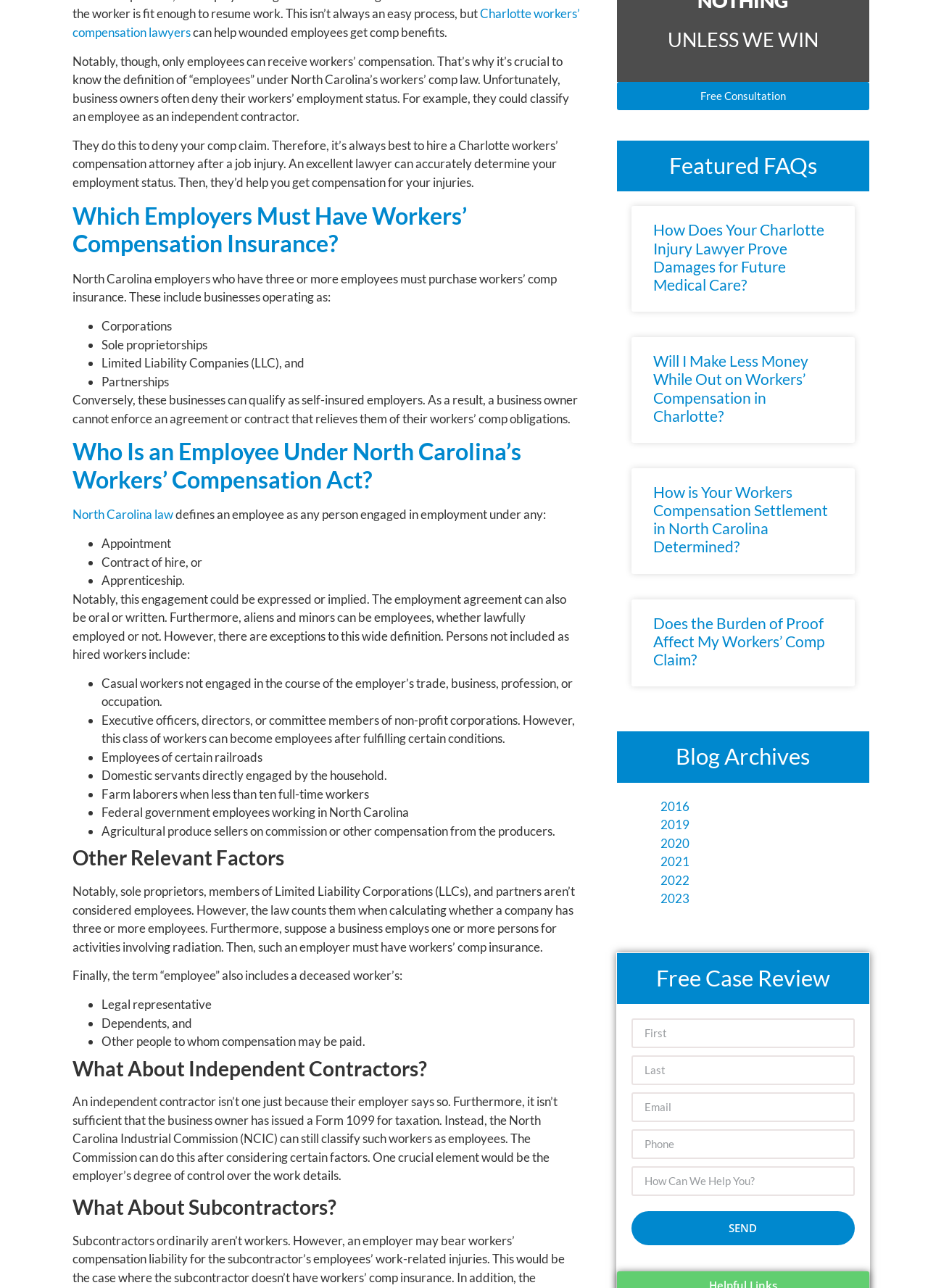Based on the element description "Free Consultation", predict the bounding box coordinates of the UI element.

[0.665, 0.063, 0.937, 0.085]